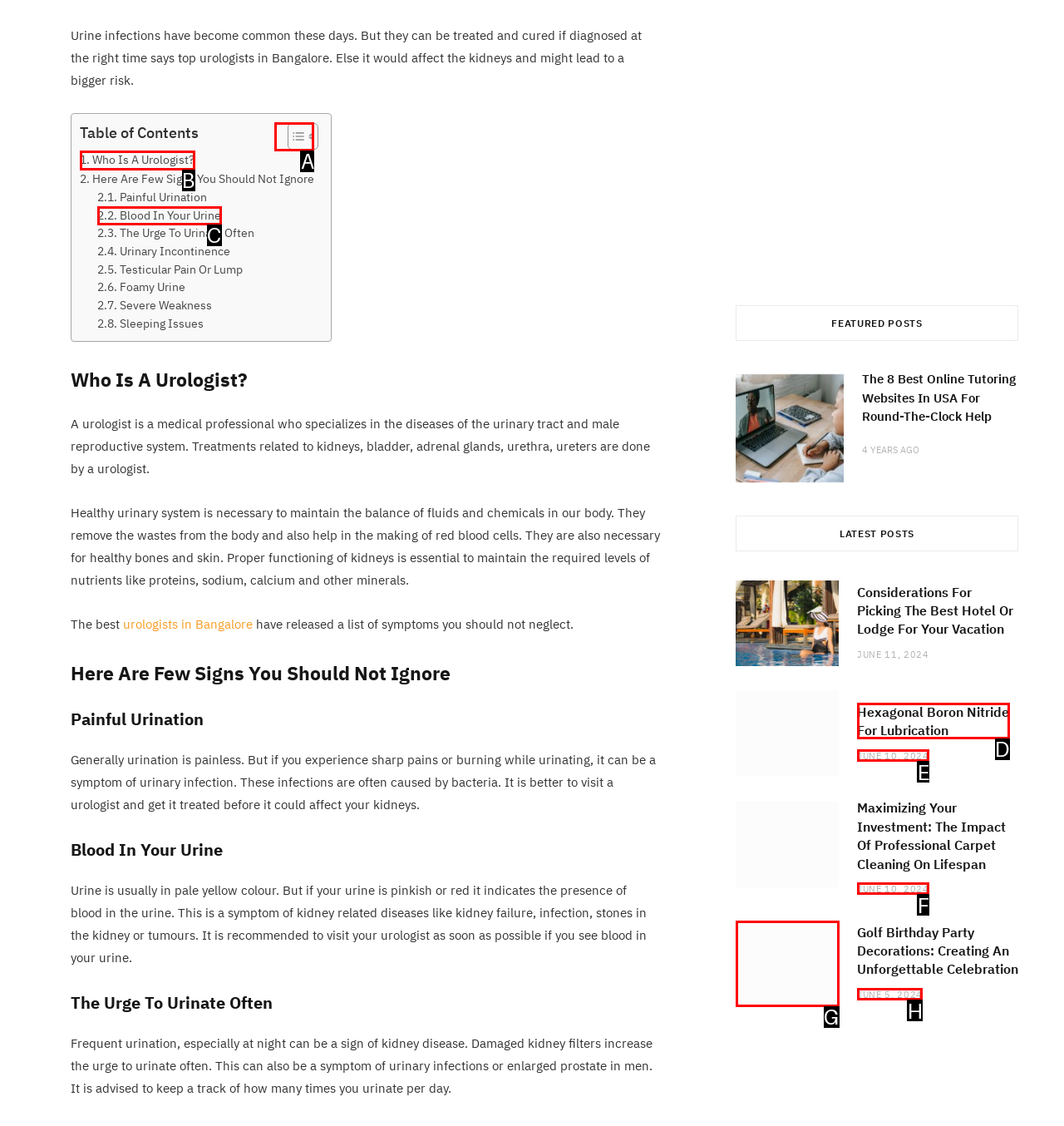Tell me which one HTML element I should click to complete the following task: Click on 'Who Is A Urologist?' Answer with the option's letter from the given choices directly.

B